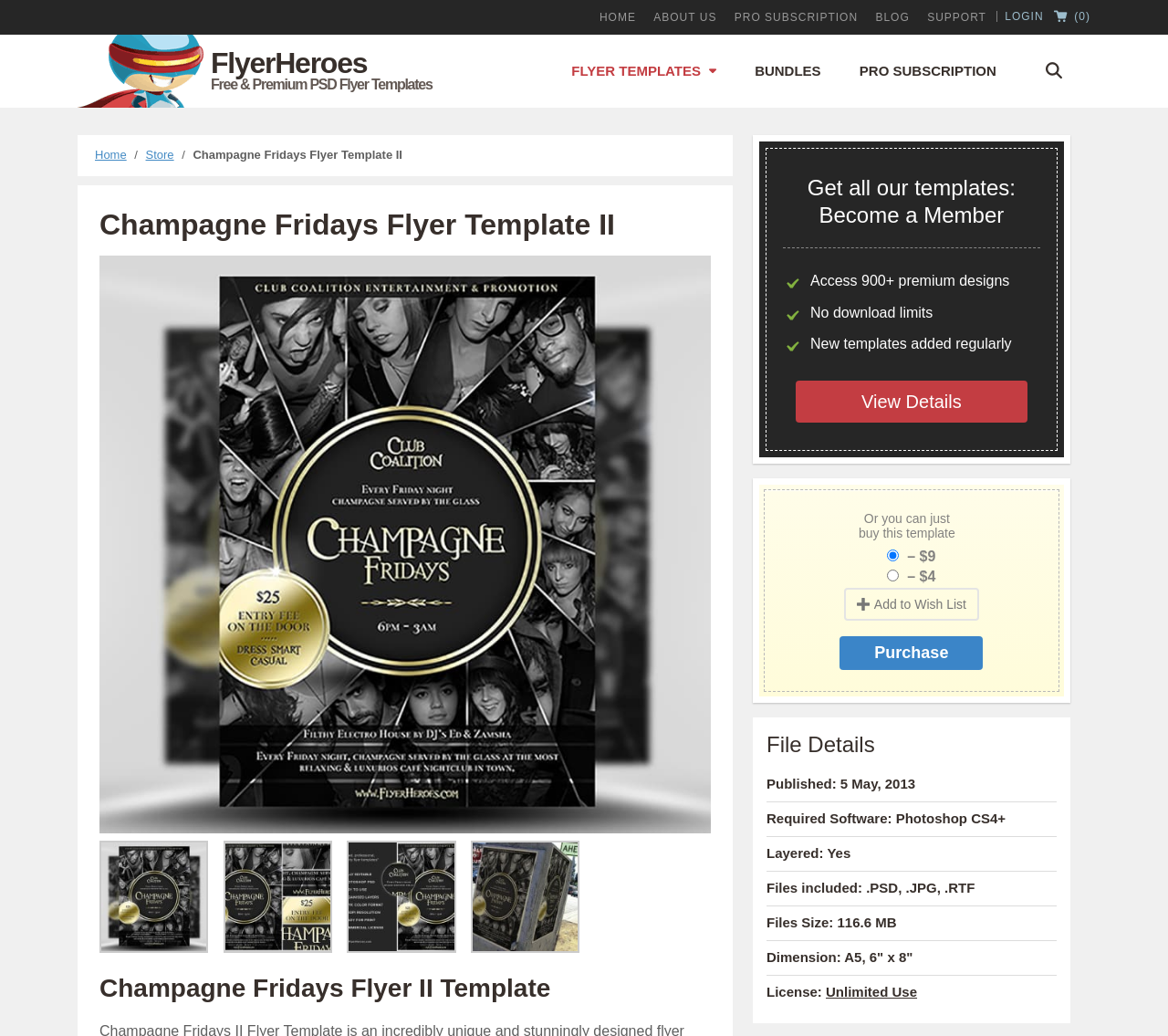Answer the question briefly using a single word or phrase: 
What is the dimension of the flyer template?

A5, 6" x 8"